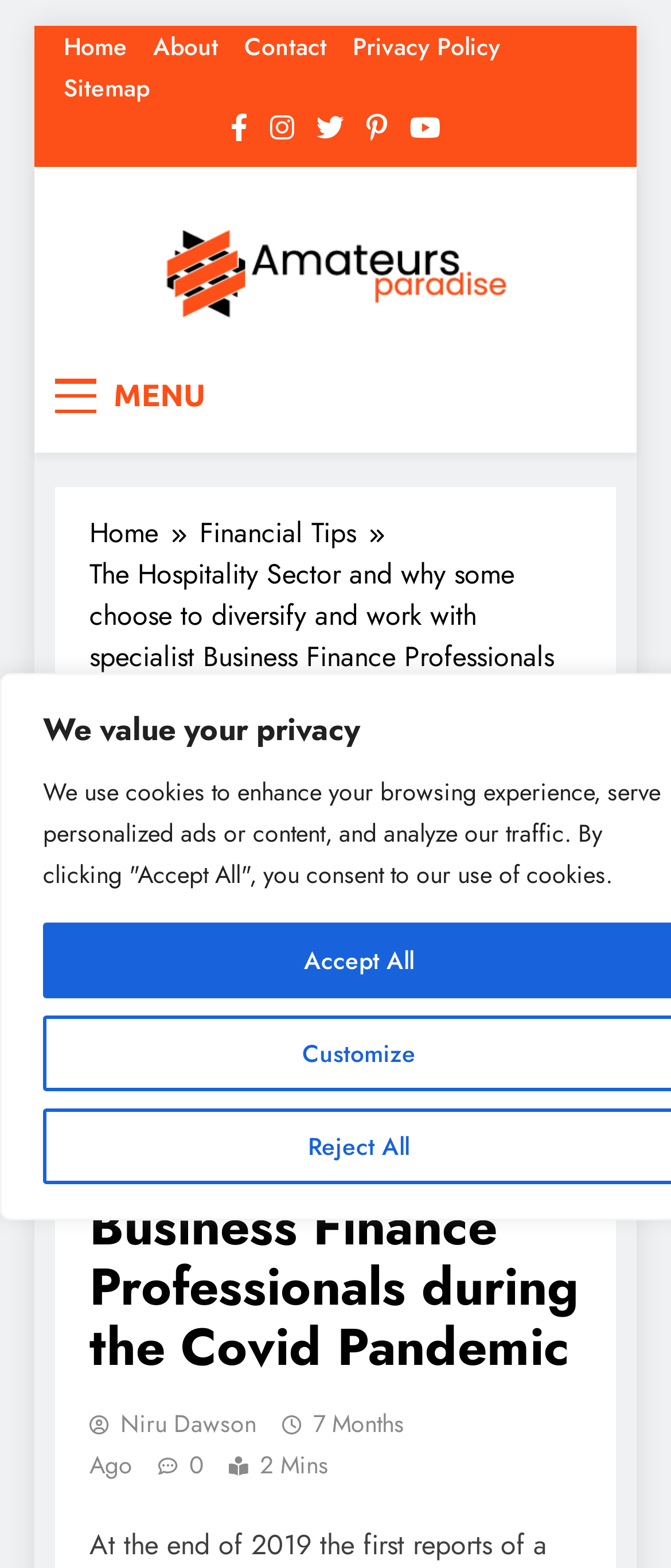Respond to the following question with a brief word or phrase:
What is the name of the website?

Amateurs Paradise